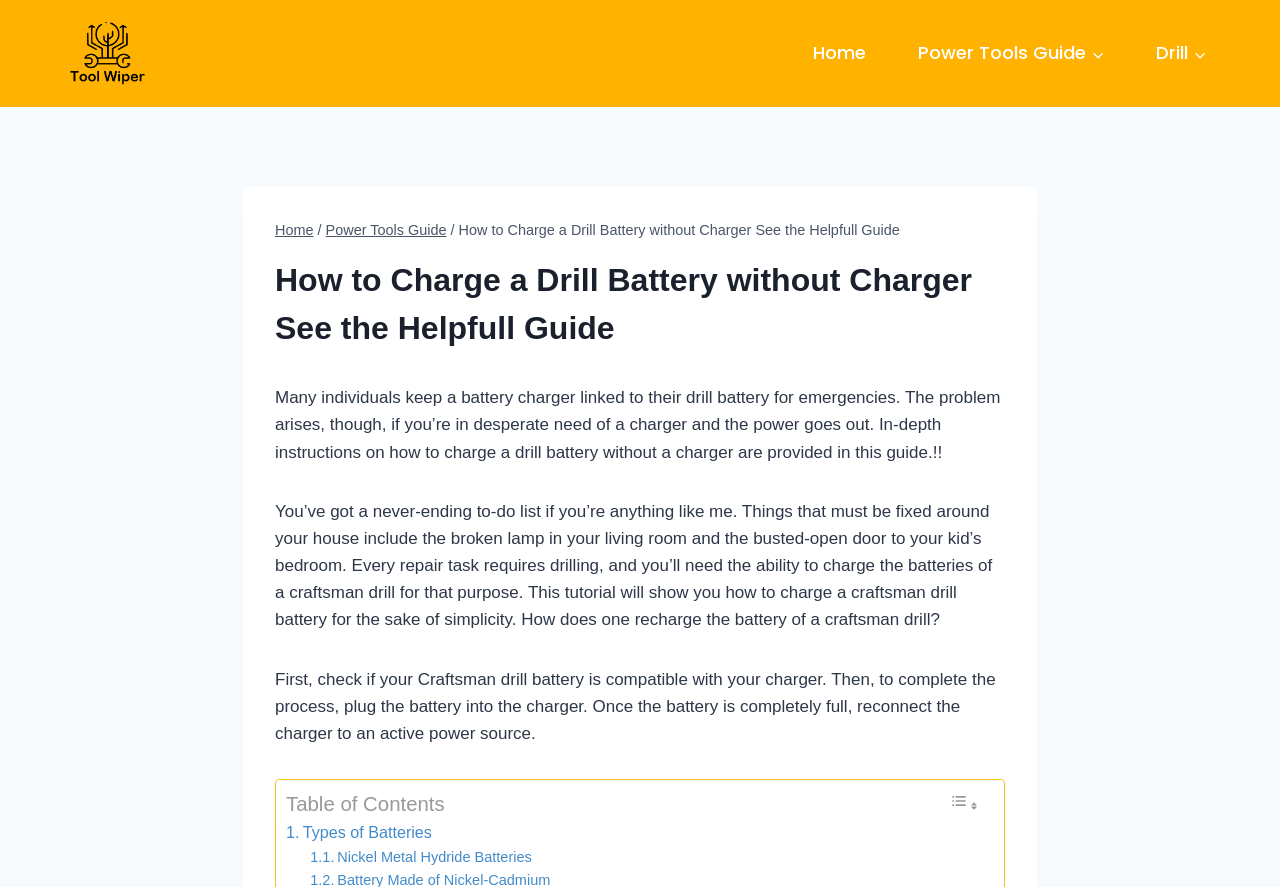Could you locate the bounding box coordinates for the section that should be clicked to accomplish this task: "Expand the 'Power Tools Guide' menu".

[0.851, 0.032, 0.864, 0.088]